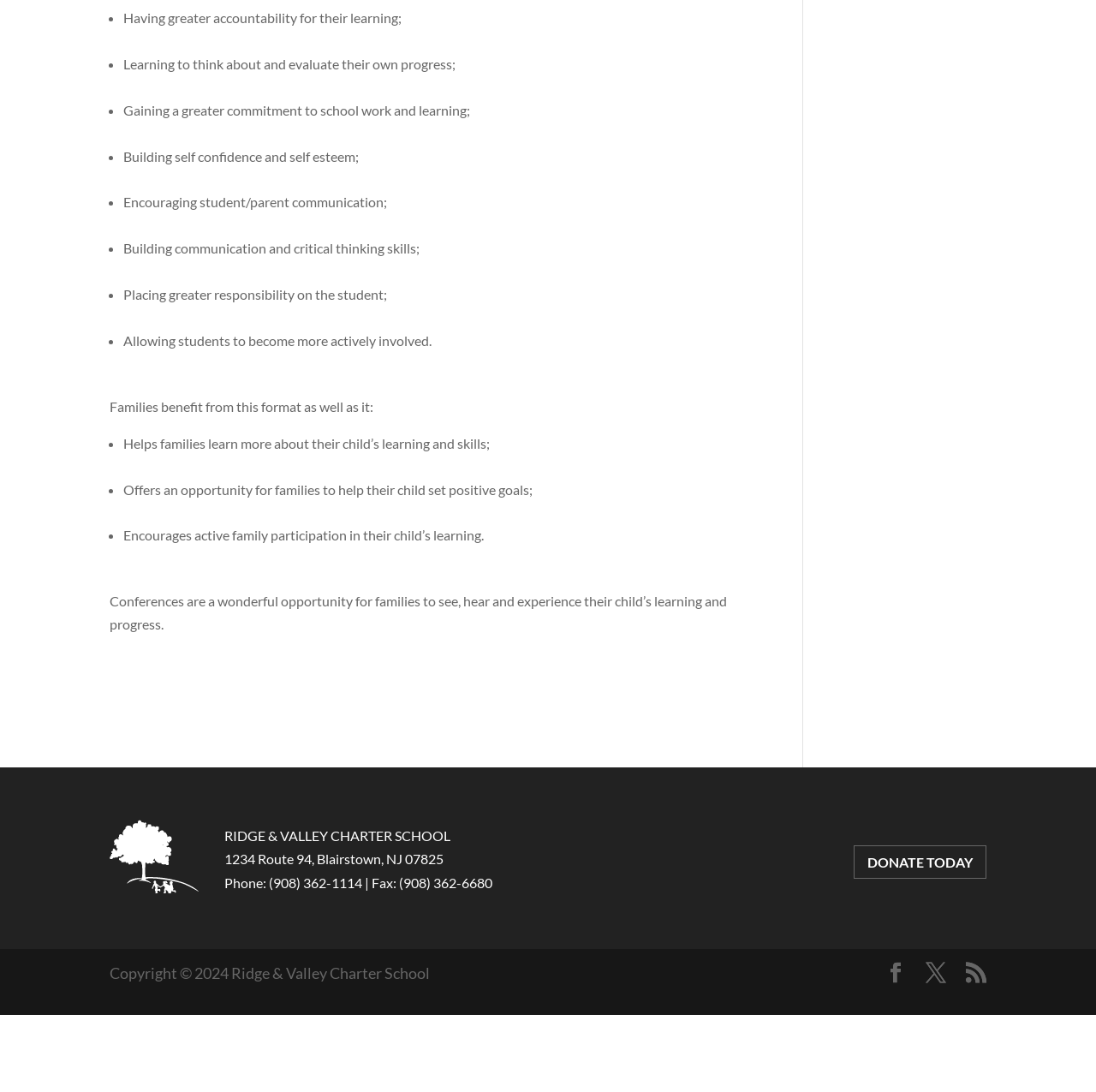Provide a short answer to the following question with just one word or phrase: What is the address of the school?

1234 Route 94, Blairstown, NJ 07825